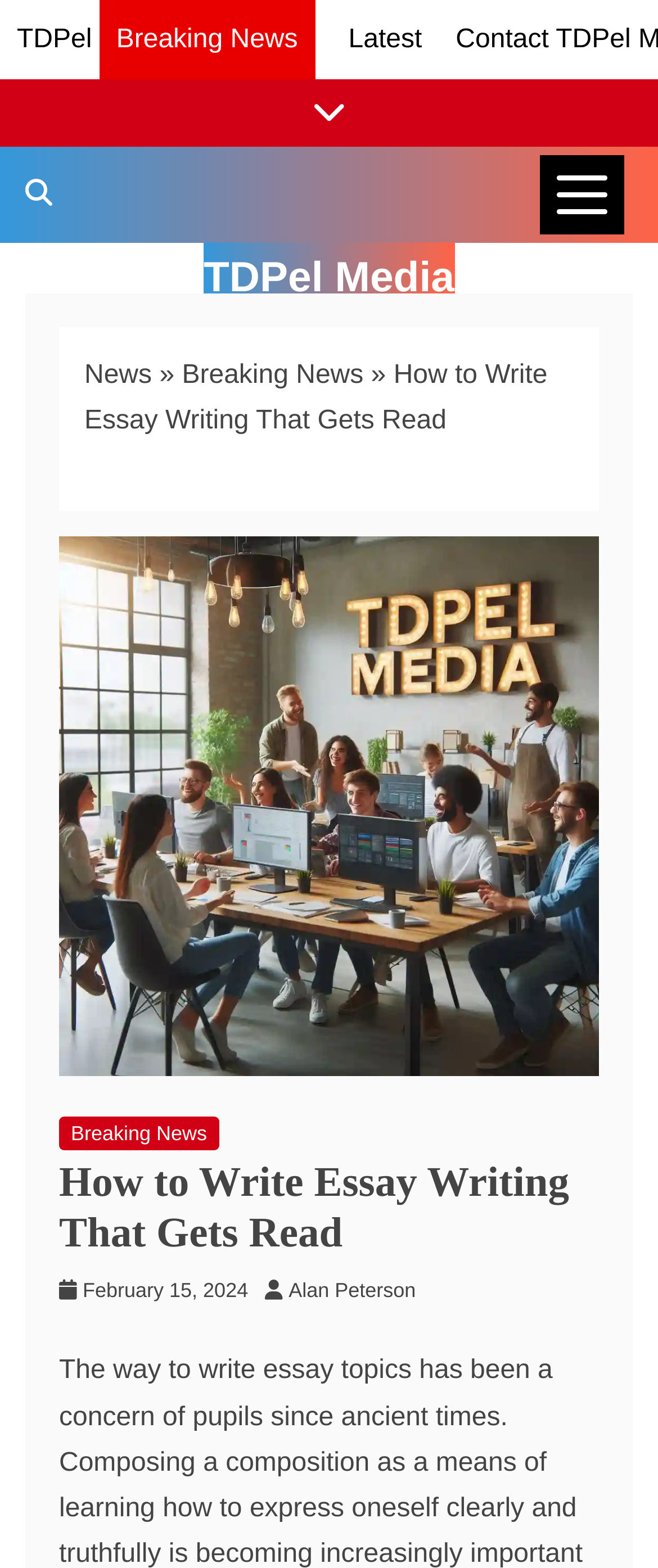What is the author of the article?
Analyze the image and deliver a detailed answer to the question.

I found the answer by examining the header section, where I saw a link with the text 'Alan Peterson', which is likely to be the author of the article.